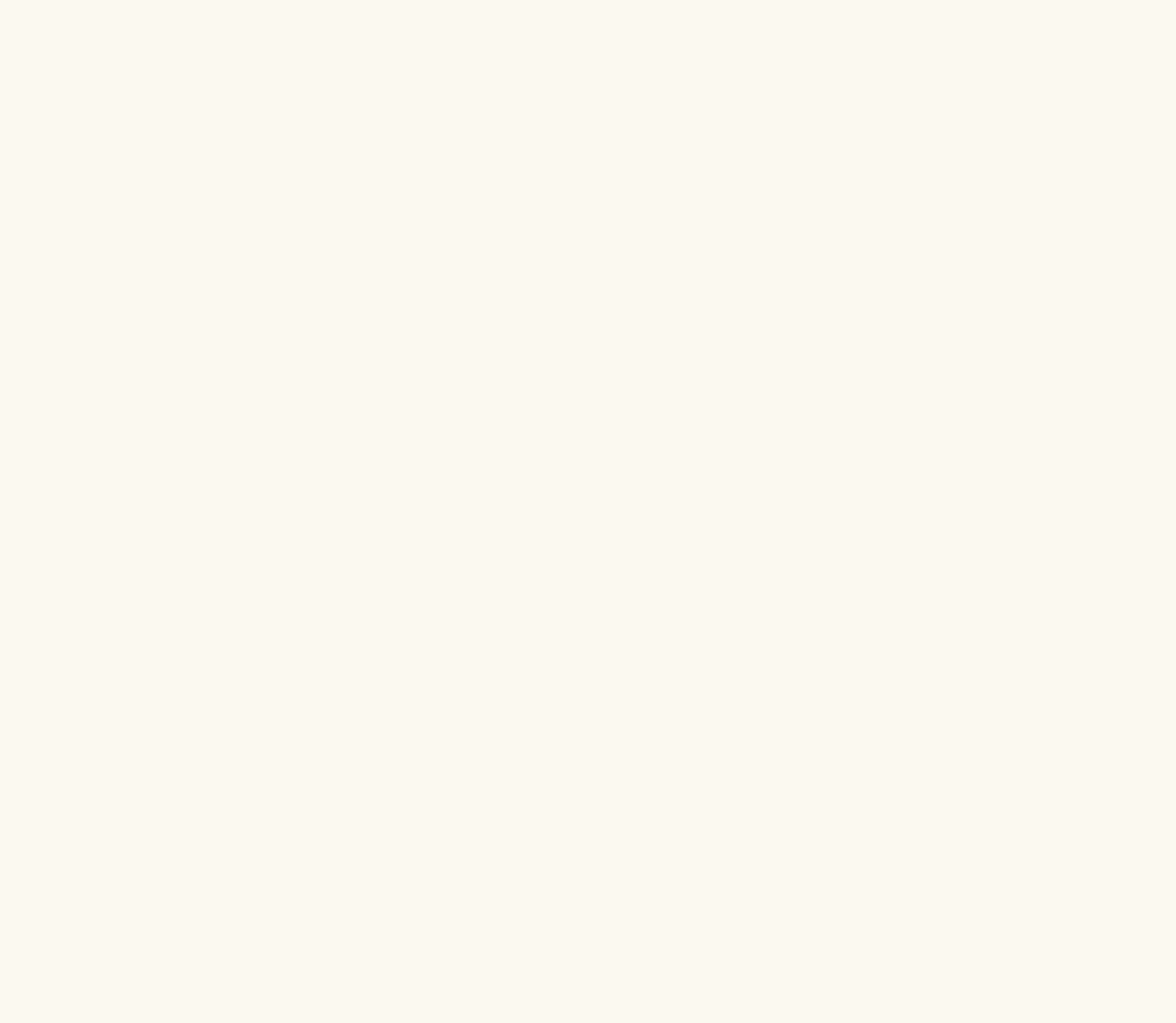Specify the bounding box coordinates of the region I need to click to perform the following instruction: "View all posts". The coordinates must be four float numbers in the range of 0 to 1, i.e., [left, top, right, bottom].

[0.168, 0.623, 0.318, 0.64]